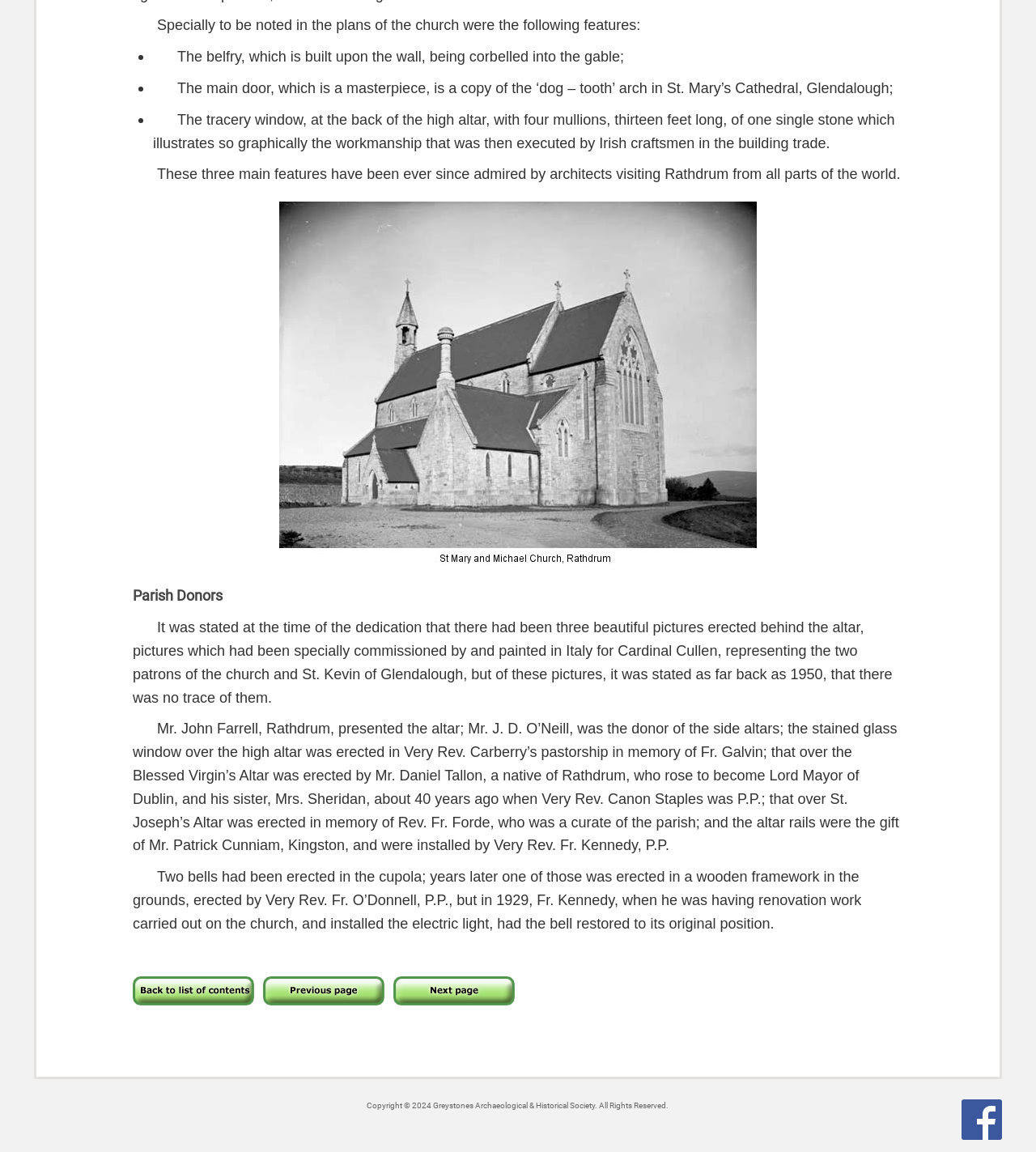What is the copyright year of the webpage content?
Look at the image and respond to the question as thoroughly as possible.

The copyright information at the bottom of the webpage states that the content is copyrighted by the Greystones Archaeological & Historical Society in 2024.